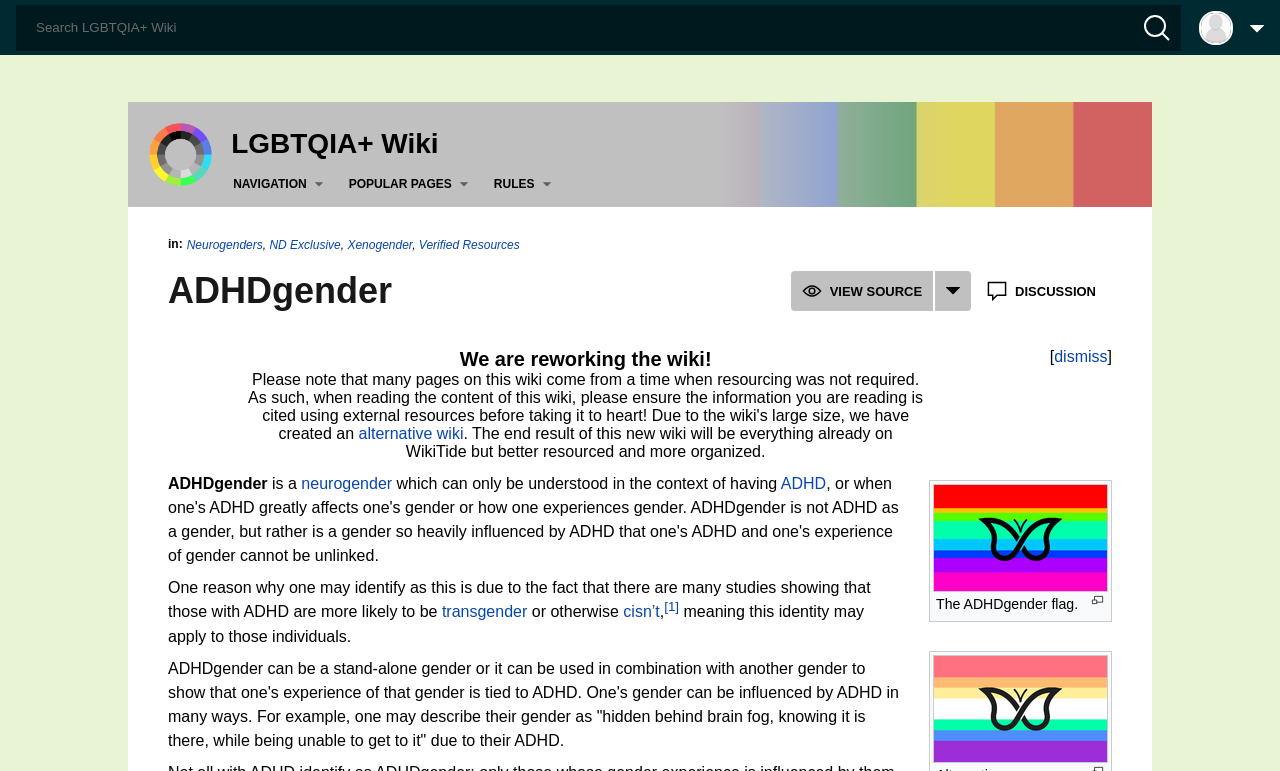Please specify the bounding box coordinates of the region to click in order to perform the following instruction: "Visit alternative wiki".

[0.28, 0.551, 0.362, 0.574]